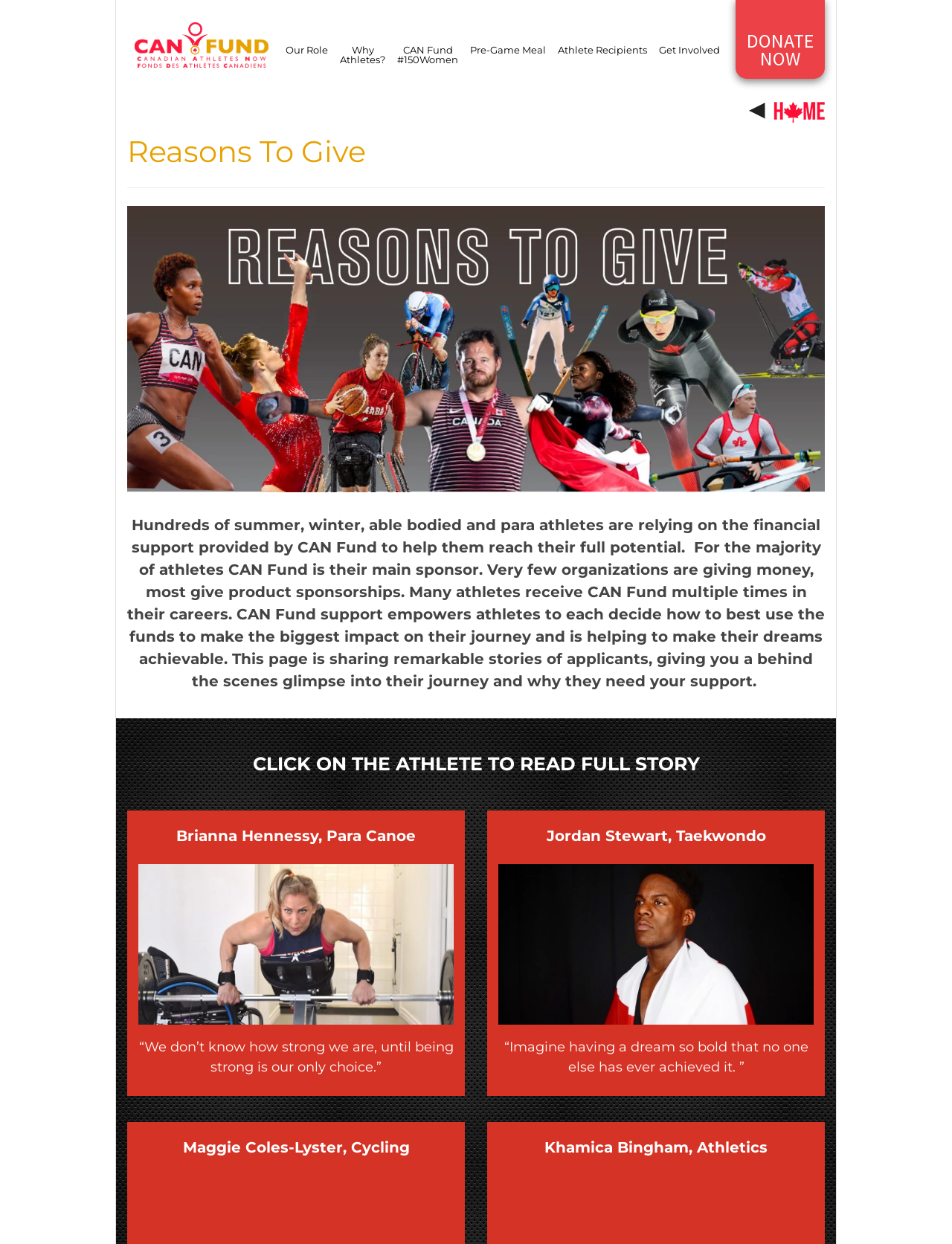Identify the bounding box for the given UI element using the description provided. Coordinates should be in the format (top-left x, top-left y, bottom-right x, bottom-right y) and must be between 0 and 1. Here is the description: CAN Fund #150Women

[0.411, 0.025, 0.488, 0.064]